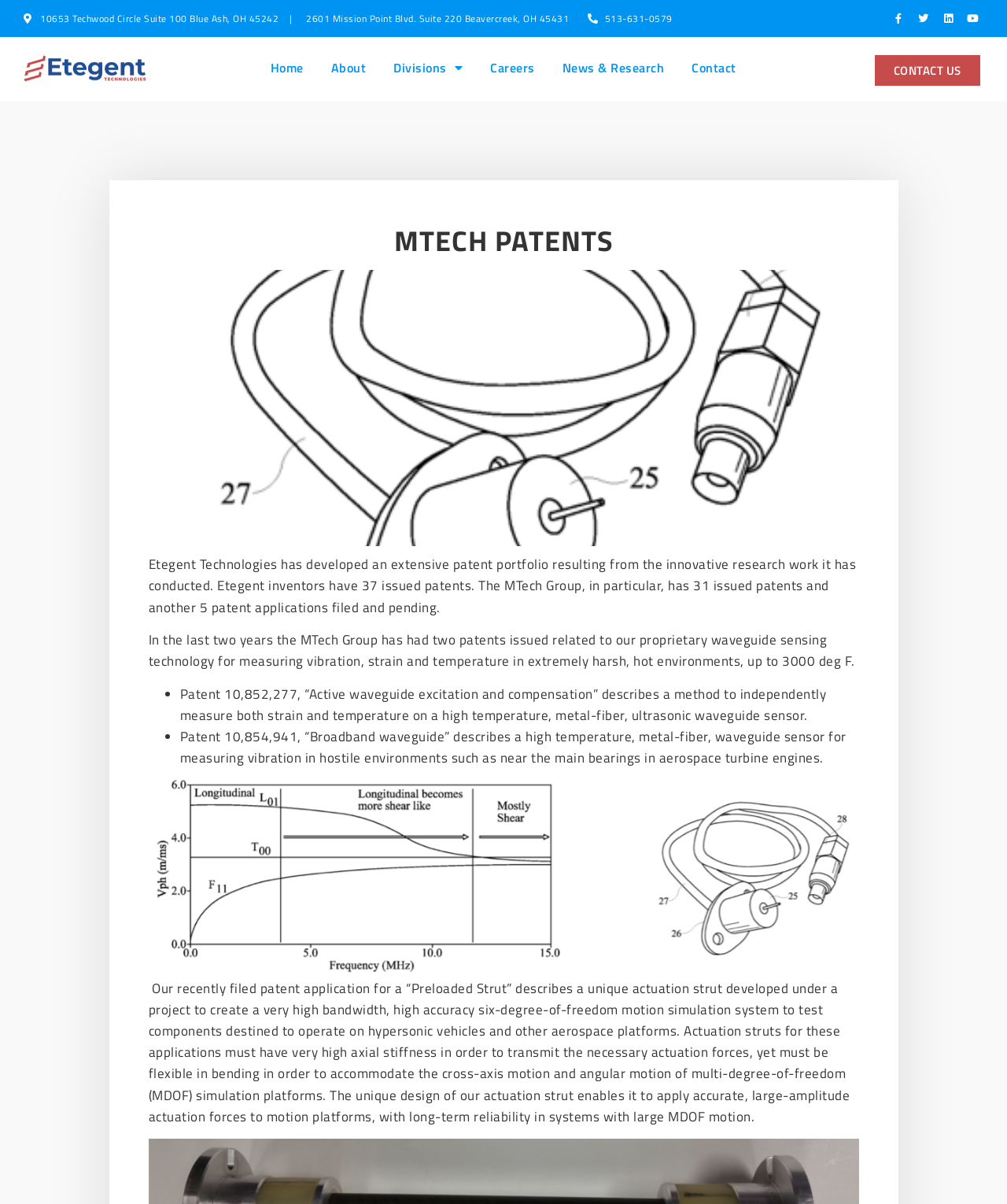Please identify the bounding box coordinates of the area that needs to be clicked to follow this instruction: "Click the CONTACT US button".

[0.869, 0.046, 0.973, 0.071]